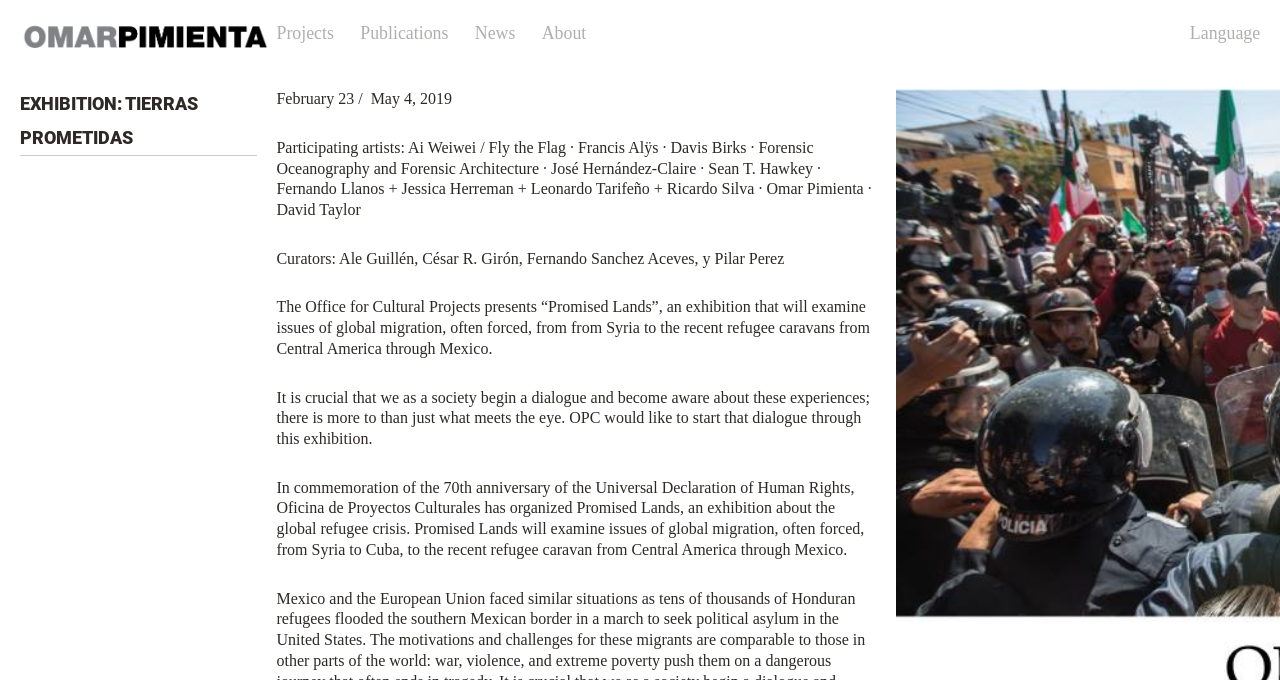Please provide a one-word or phrase answer to the question: 
What is the theme of the exhibition?

Global migration and refugee crisis